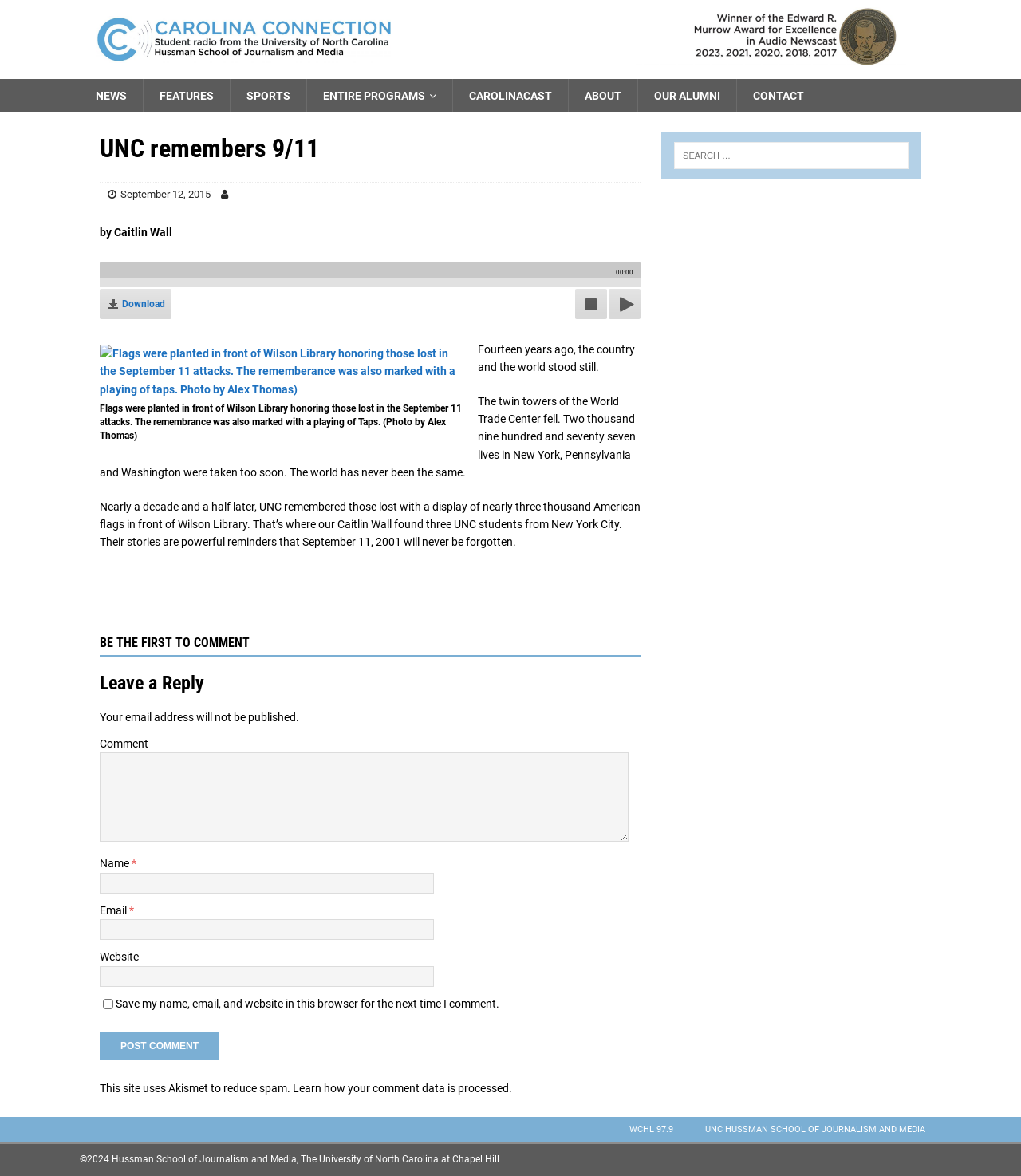Locate the bounding box coordinates of the clickable element to fulfill the following instruction: "Leave a comment". Provide the coordinates as four float numbers between 0 and 1 in the format [left, top, right, bottom].

[0.098, 0.64, 0.616, 0.716]